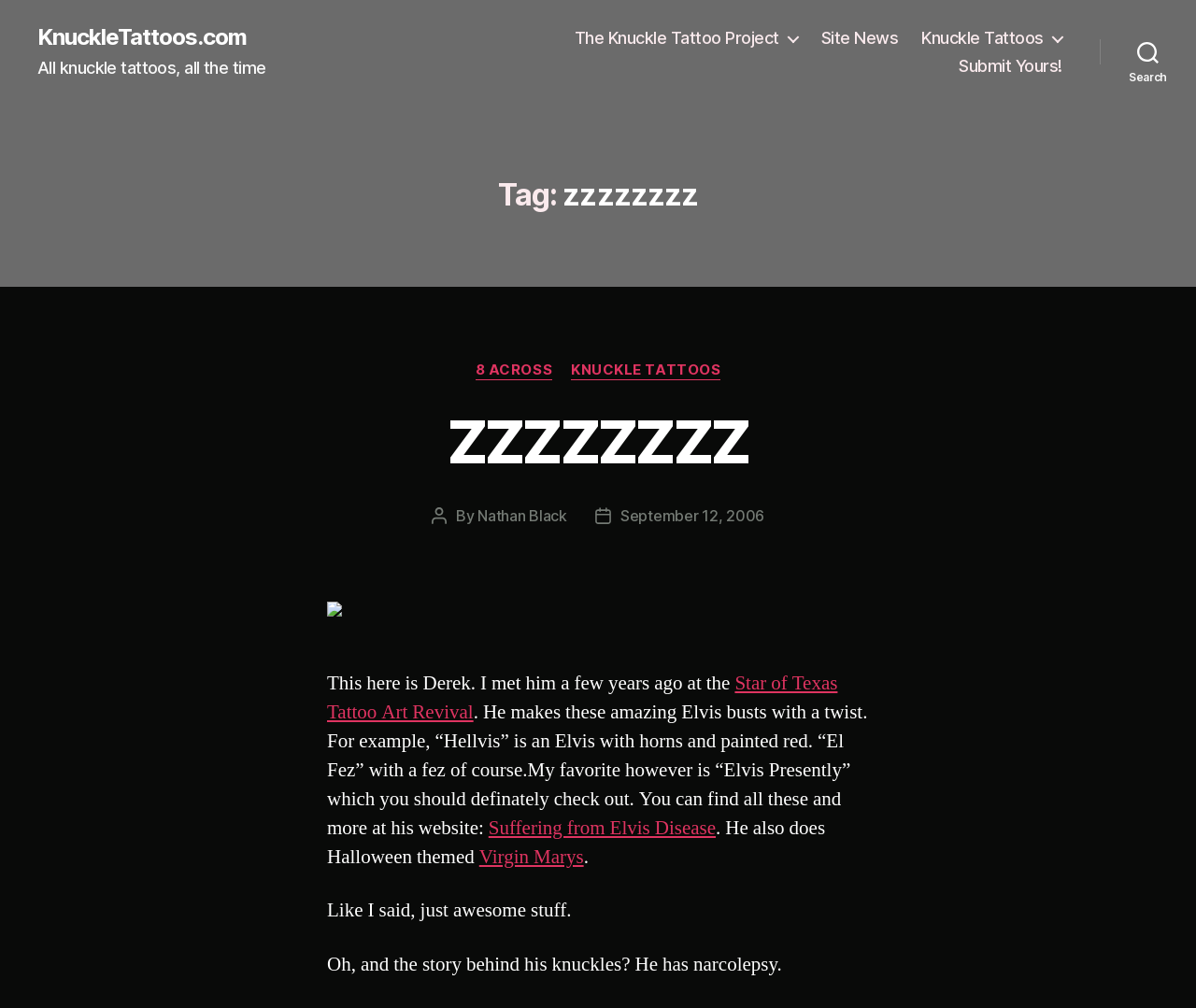Identify the bounding box coordinates of the clickable region necessary to fulfill the following instruction: "Read the post about 'ZZZZZZZZ'". The bounding box coordinates should be four float numbers between 0 and 1, i.e., [left, top, right, bottom].

[0.374, 0.402, 0.626, 0.474]